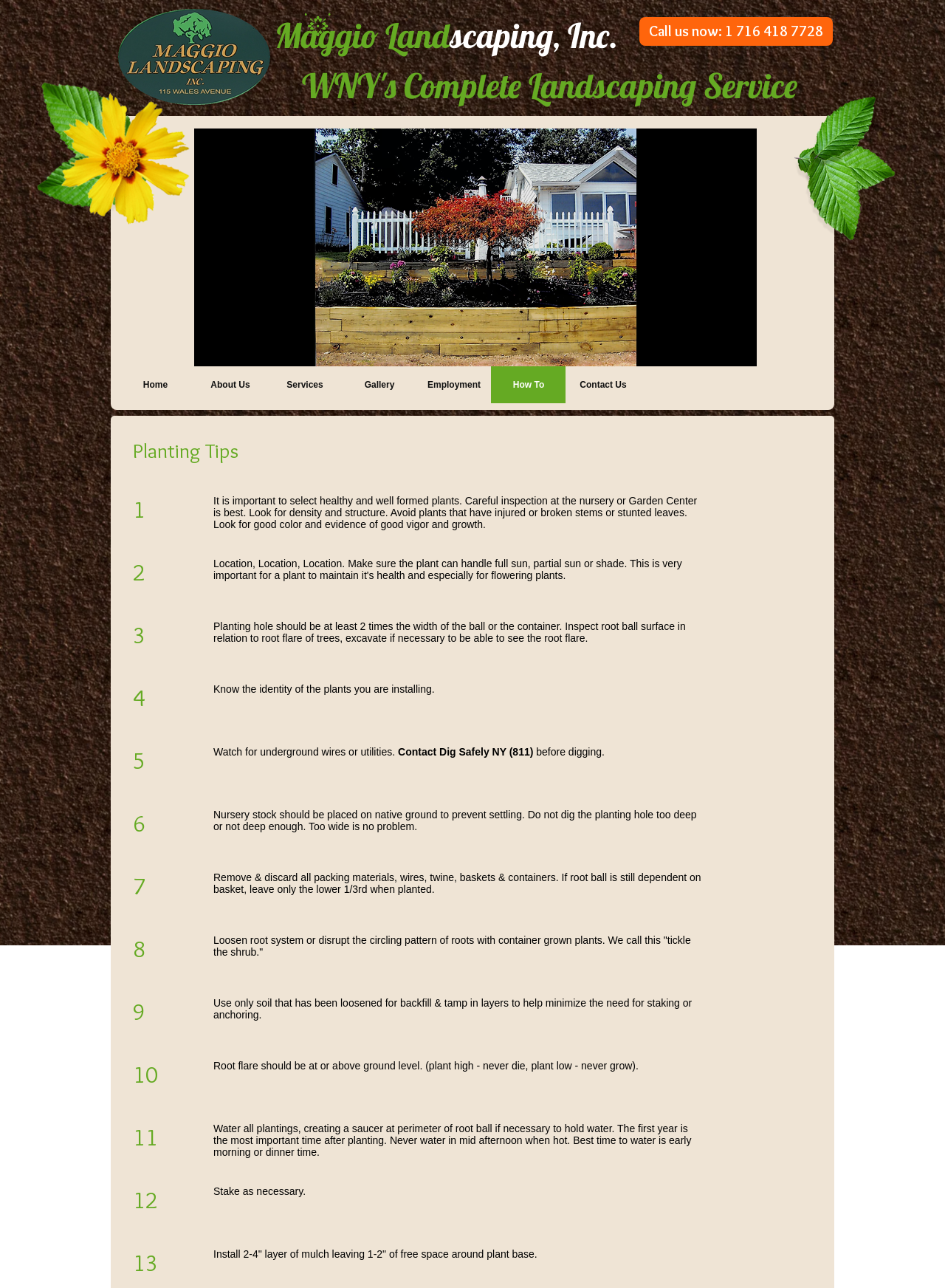Give a full account of the webpage's elements and their arrangement.

The webpage is about Maggio Landscaping, a company that offers a wide range of services for residential and commercial clients. At the top of the page, there is a heading that reads "Maggio Landscaping, Inc." with a link to the company's website. Next to it, there is a call-to-action heading that says "Call us now: 1-716-418-7728". 

Below these headings, there is a slideshow gallery that takes up most of the width of the page. The gallery has navigation buttons on both sides, allowing users to browse through the images. 

On the left side of the page, there is a navigation menu with links to different sections of the website, including "Home", "About Us", "Services", "Gallery", "Employment", "How To", and "Contact Us". 

The main content of the page is a list of "Planting Tips" with 13 numbered headings, each with a brief description or instruction. The tips are arranged in a vertical list, with each tip taking up a significant portion of the page width. The tips cover topics such as selecting healthy plants, preparing the planting hole, and caring for newly planted trees and shrubs. 

Overall, the webpage is well-organized and easy to navigate, with a clear focus on providing useful information to visitors.